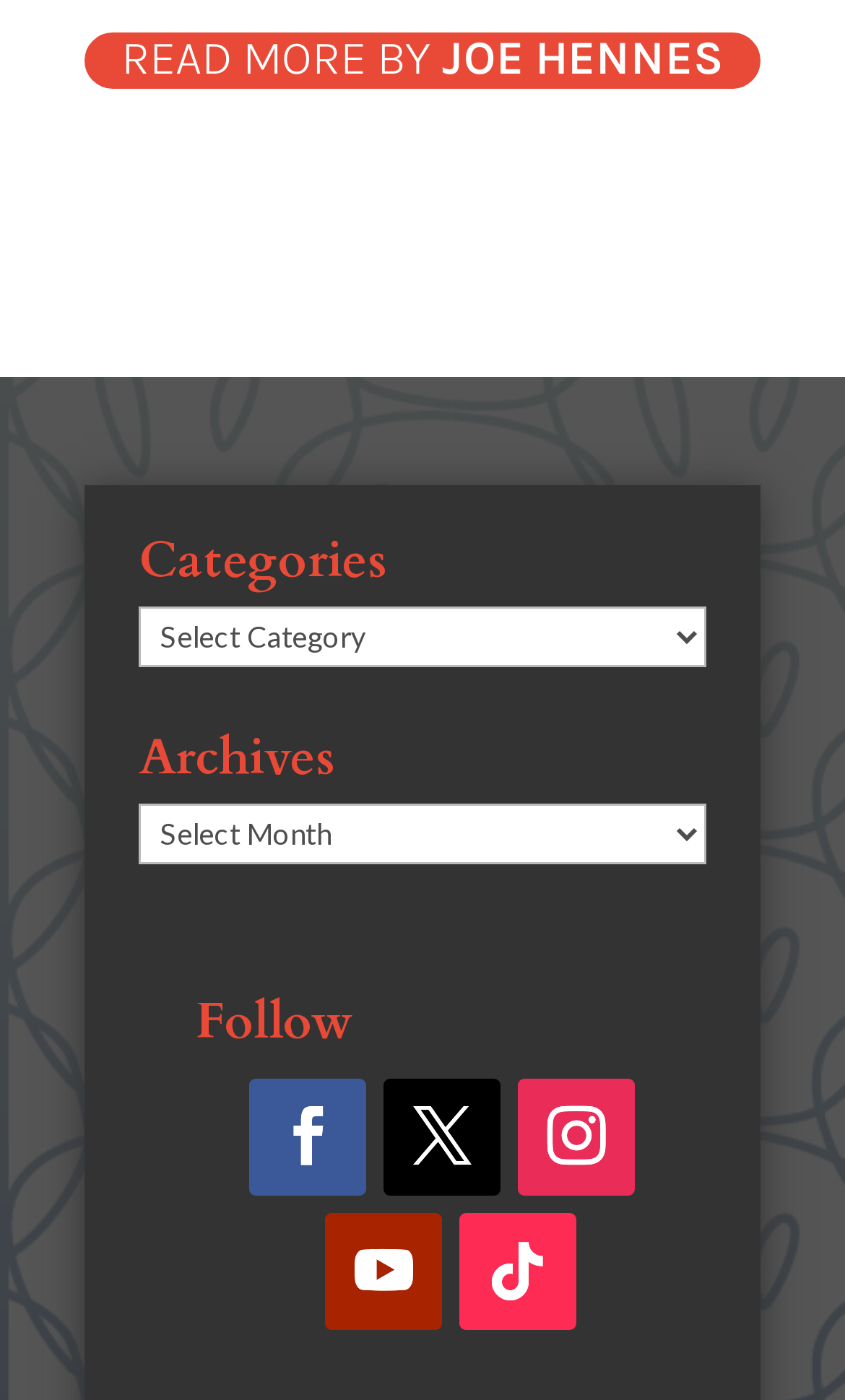Pinpoint the bounding box coordinates of the clickable element to carry out the following instruction: "Select a category from the dropdown."

[0.164, 0.434, 0.836, 0.477]